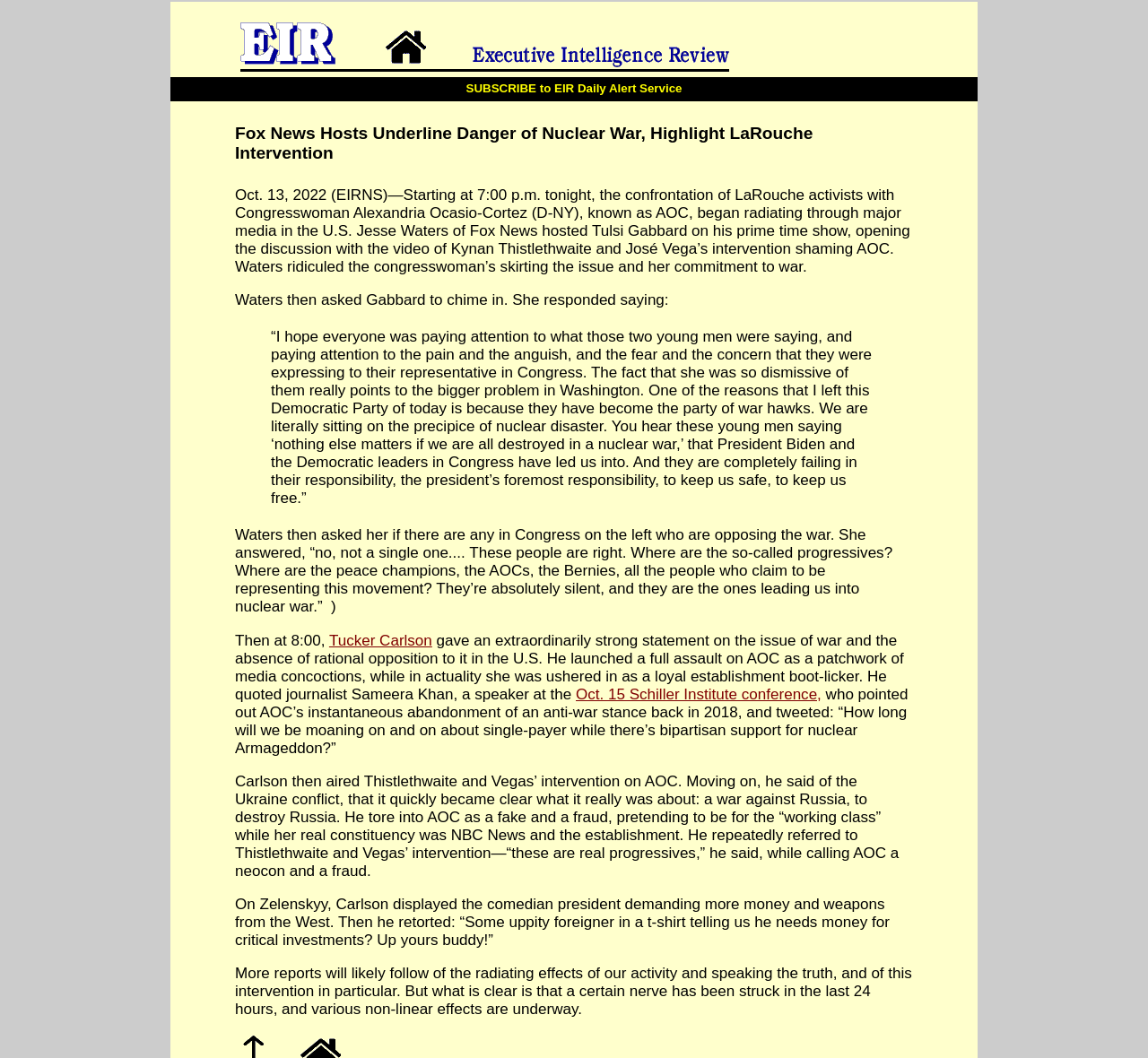What is the date of the article?
Based on the screenshot, give a detailed explanation to answer the question.

I found the date of the article by looking at the StaticText element with the OCR text 'Oct. 13, 2022 (EIRNS)—...' which is located at the top of the article.